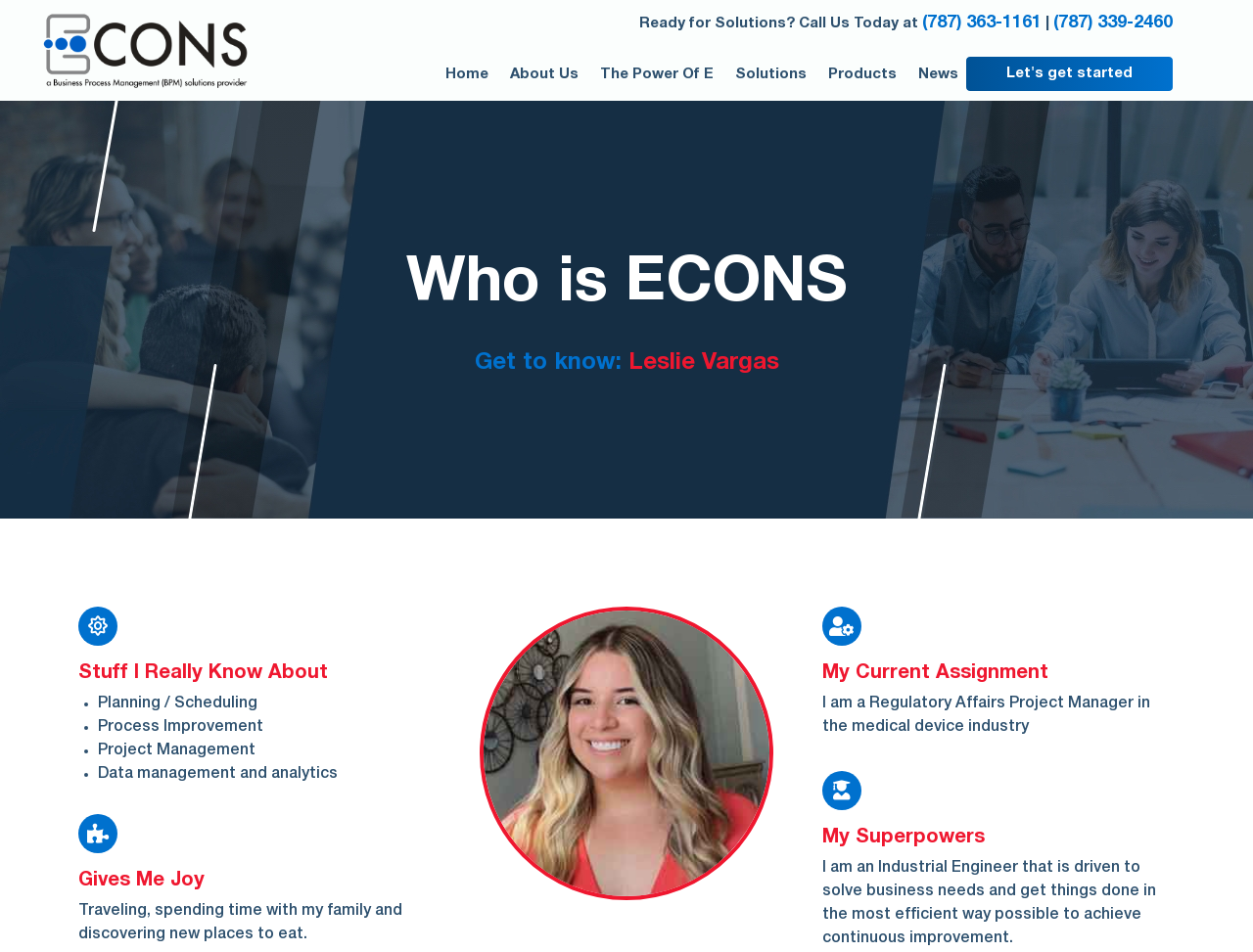Using the provided element description "Products", determine the bounding box coordinates of the UI element.

[0.66, 0.067, 0.716, 0.088]